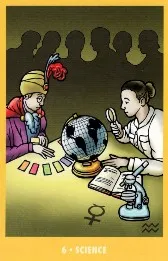What is the woman examining?
Look at the image and answer the question with a single word or phrase.

A globe